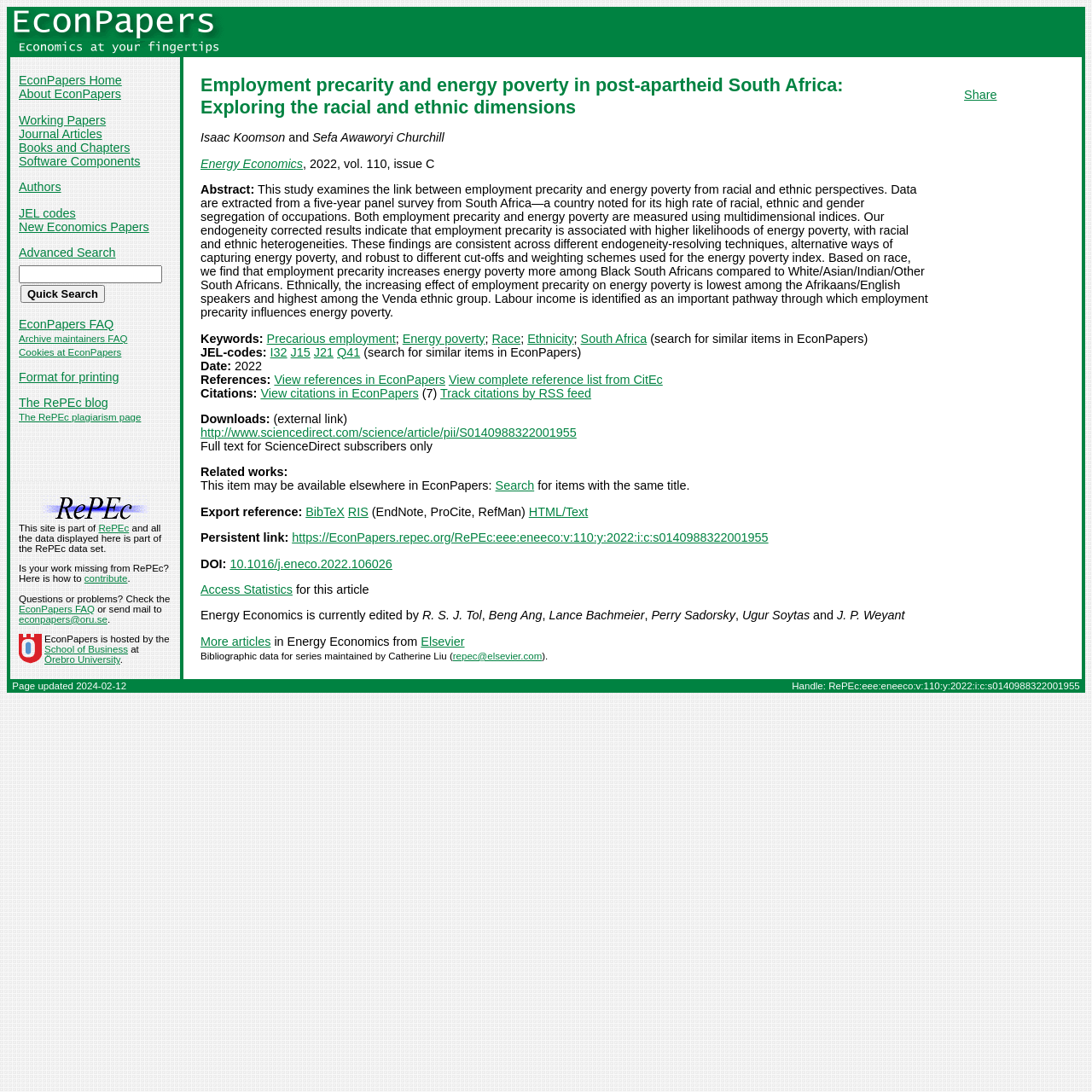Determine the bounding box coordinates of the clickable region to carry out the instruction: "Track citations by RSS feed".

[0.403, 0.354, 0.541, 0.366]